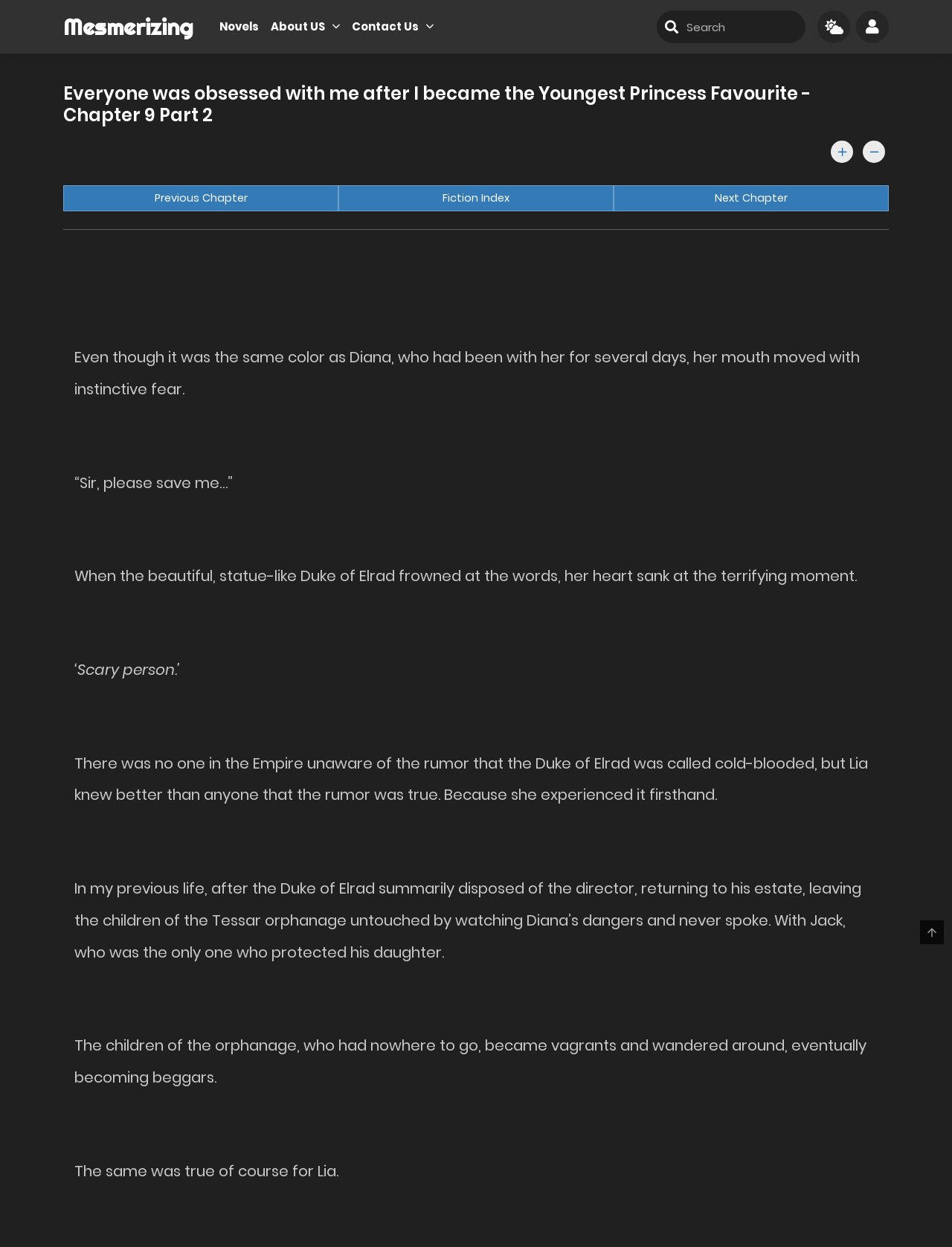Explain the webpage in detail.

This webpage appears to be a chapter from a novel, specifically Chapter 9 Part 2 of "Everyone was obsessed with me after I became the Youngest Princess Favourite". 

At the top, there are several links, including "Mesmerizing", "Novels", "About US", and "Contact Us", which are positioned horizontally across the page. Below these links, there is a heading with the title of the chapter.

On the right side of the page, there are several icons, including a search icon, a bell icon, and two other icons. 

The main content of the page is a series of paragraphs of text, which tell a story about a character named Lia and her experiences with the Duke of Elrad. The text is divided into several sections, with blank lines separating each section. 

At the bottom of the page, there are three links: "Previous Chapter", "Fiction Index", and "Next Chapter", which allow the reader to navigate through the novel.